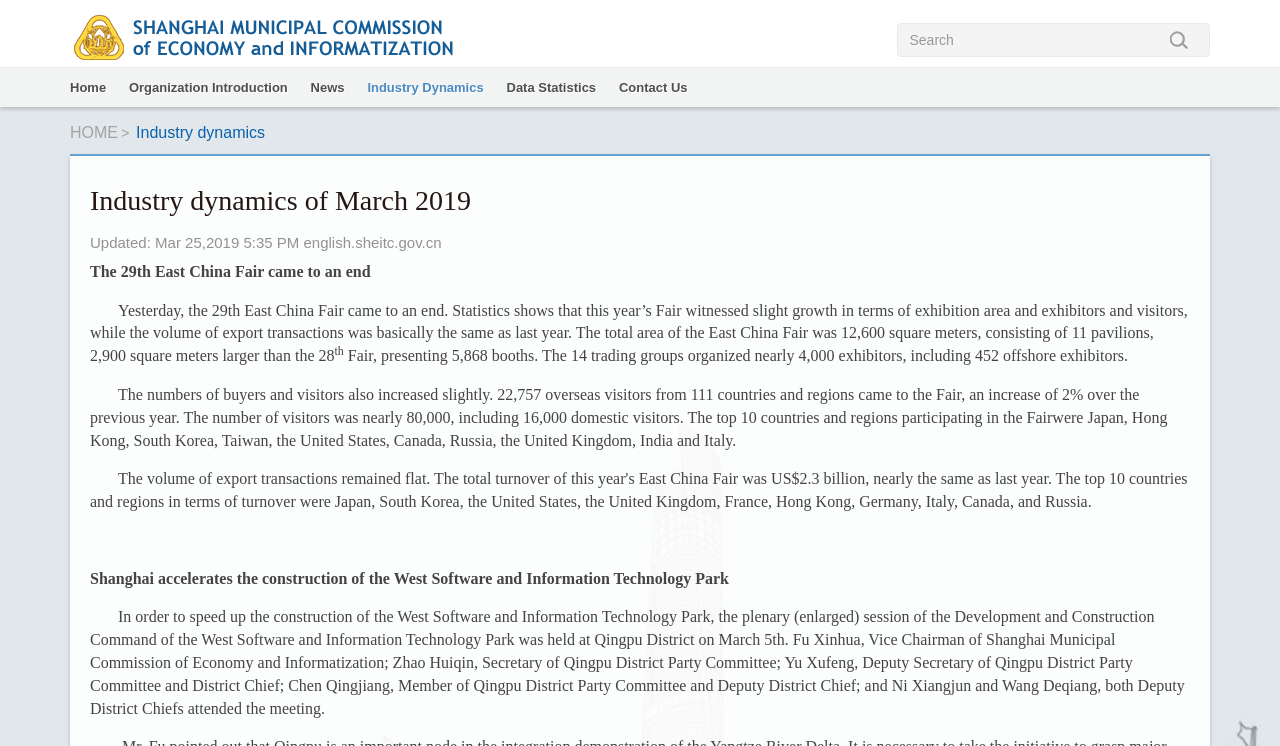Given the element description HOME, predict the bounding box coordinates for the UI element in the webpage screenshot. The format should be (top-left x, top-left y, bottom-right x, bottom-right y), and the values should be between 0 and 1.

[0.055, 0.166, 0.092, 0.188]